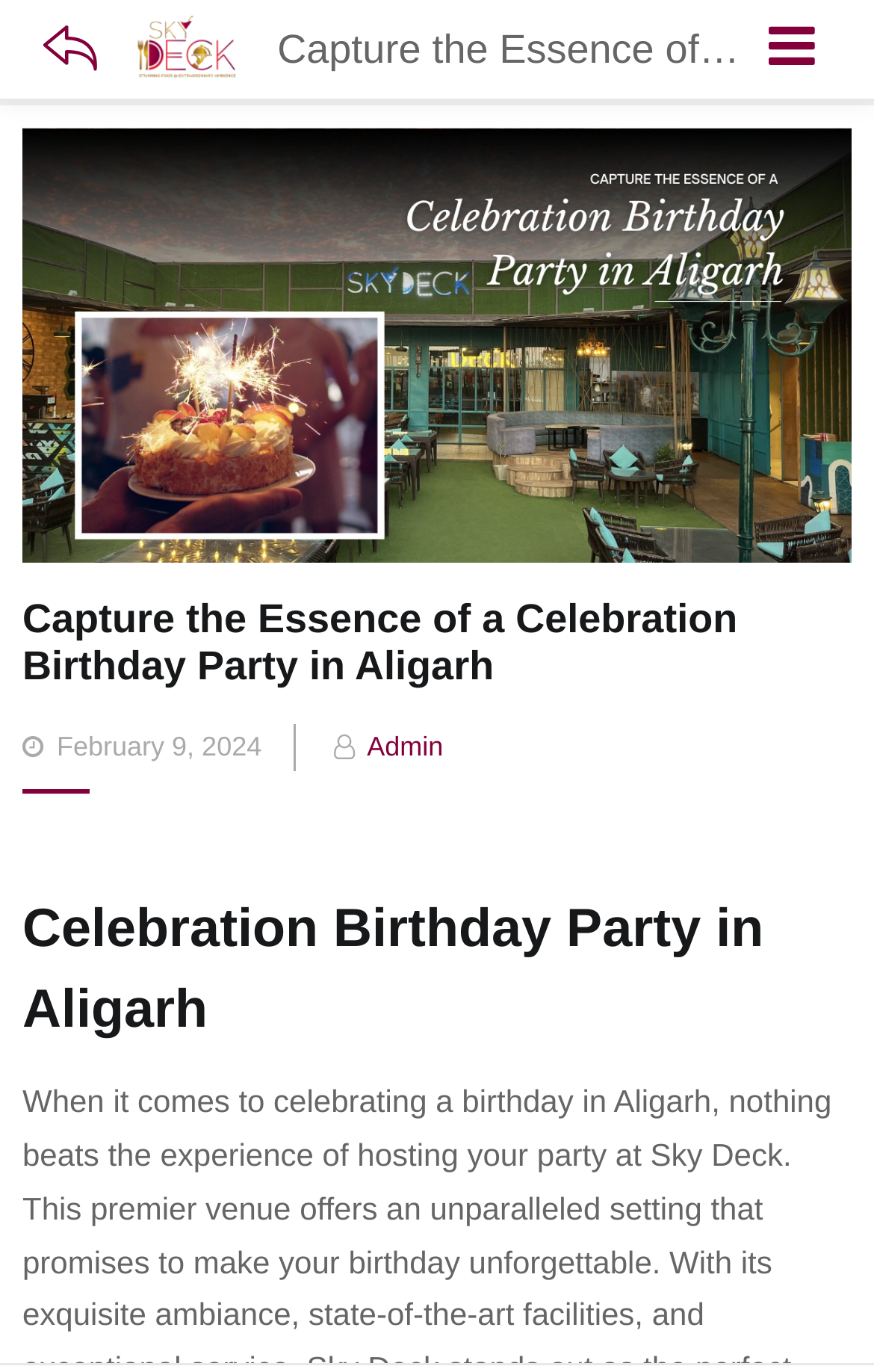Based on what you see in the screenshot, provide a thorough answer to this question: What is the theme of the party?

The theme of the party can be inferred from the heading 'Capture the Essence of a Celebration Birthday Party in Aligarh' and also from the heading 'Celebration Birthday Party in Aligarh', which suggests that the webpage is about a birthday party celebration.